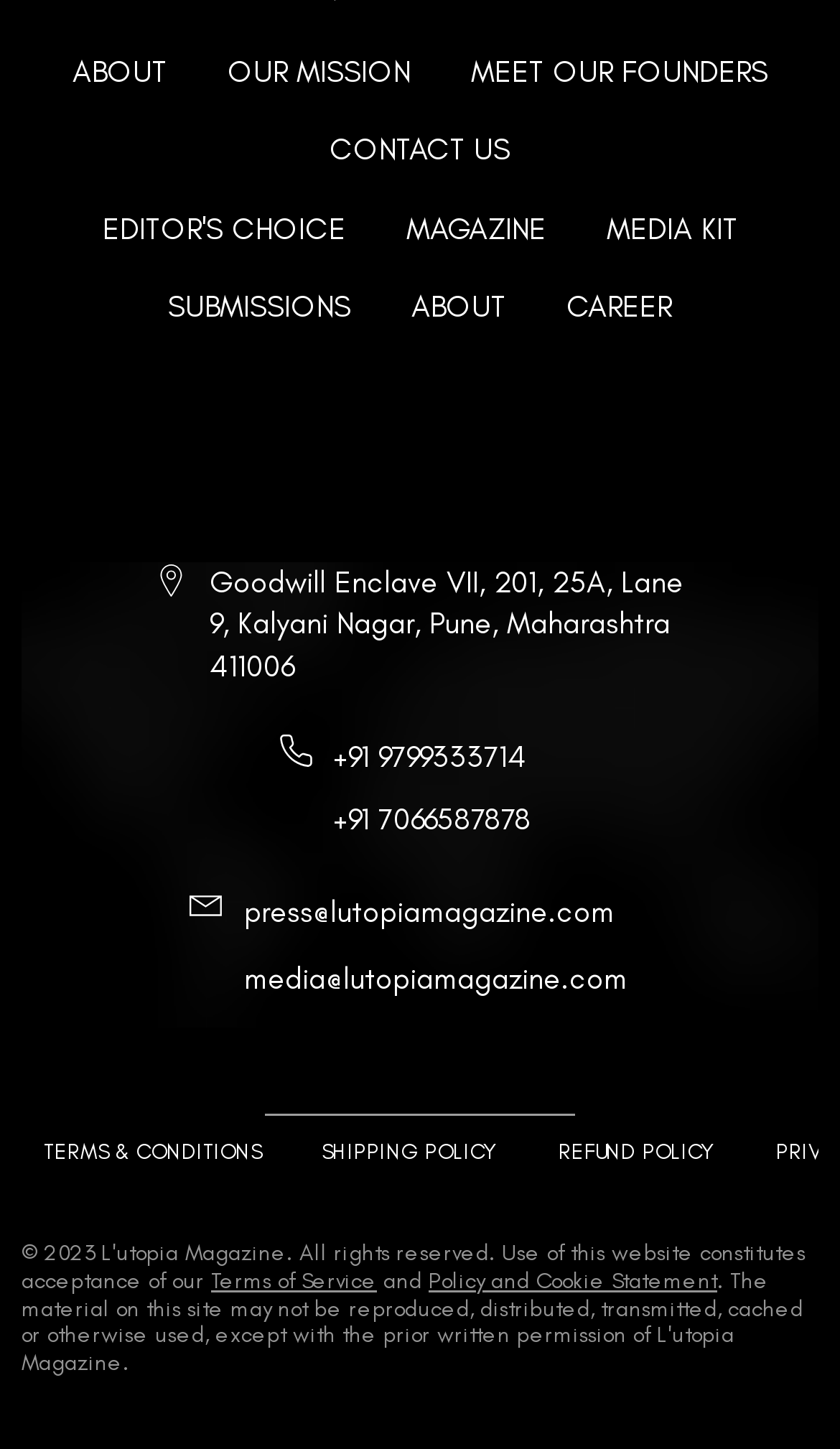Show me the bounding box coordinates of the clickable region to achieve the task as per the instruction: "Learn about our mission".

[0.245, 0.028, 0.514, 0.069]